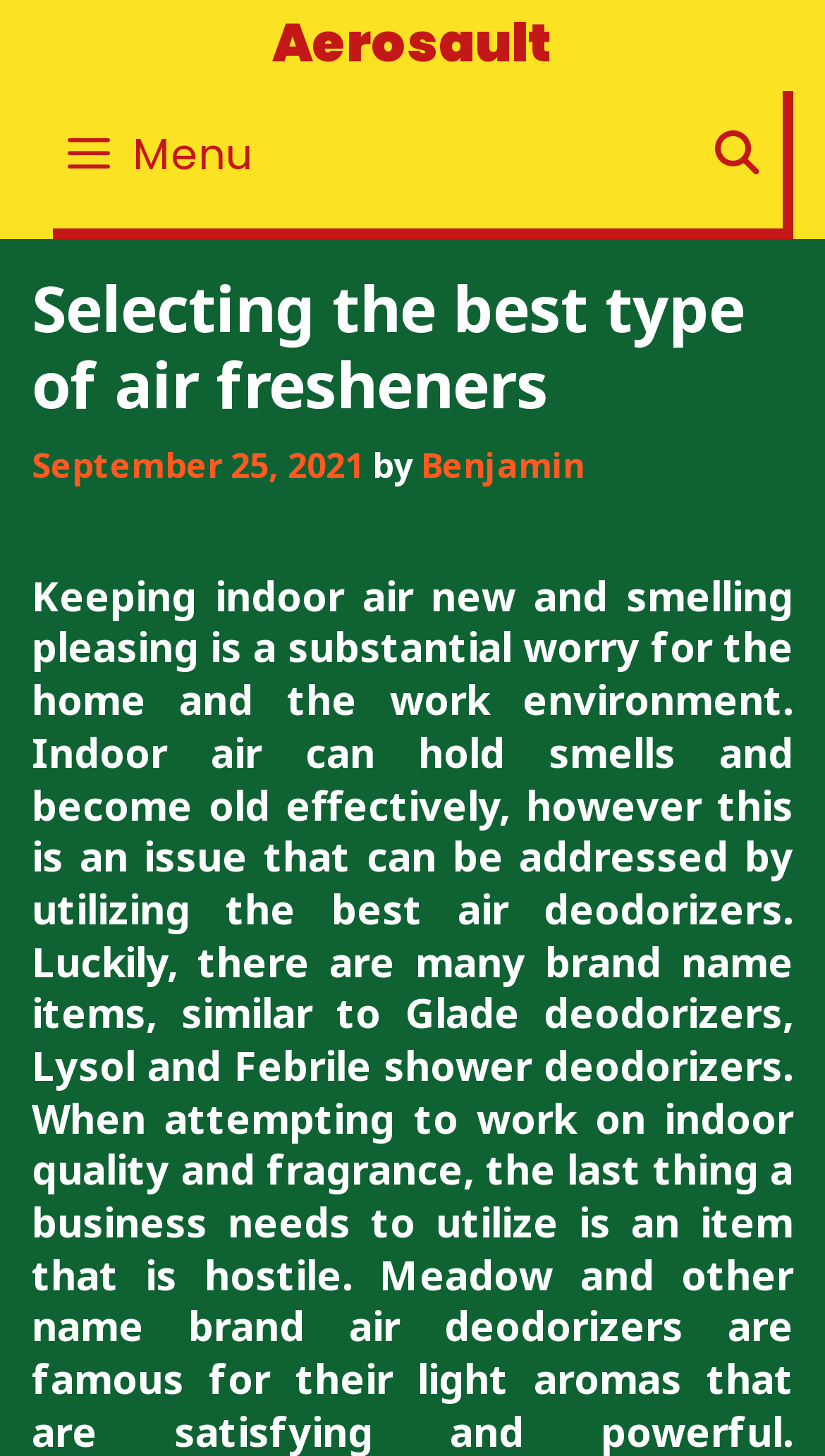Write a detailed summary of the webpage, including text, images, and layout.

The webpage is about selecting the best type of air fresheners, with the title "Selecting the best type of air fresheners – Aerosault" at the top. 

On the top-right corner, there is a search function, indicated by a magnifying glass icon, which allows users to search for specific content. 

On the top-left corner, there is a menu button, represented by three horizontal lines, which can be expanded to reveal the primary menu. 

Below the title, there is a header section that contains the main title "Selecting the best type of air fresheners" in a larger font size. 

To the right of the main title, there is a publication date "September 25, 2021" and the author's name "Benjamin", separated by the word "by". 

There is also a link to "Aerosault" at the top, which is likely the brand or company related to the air fresheners.